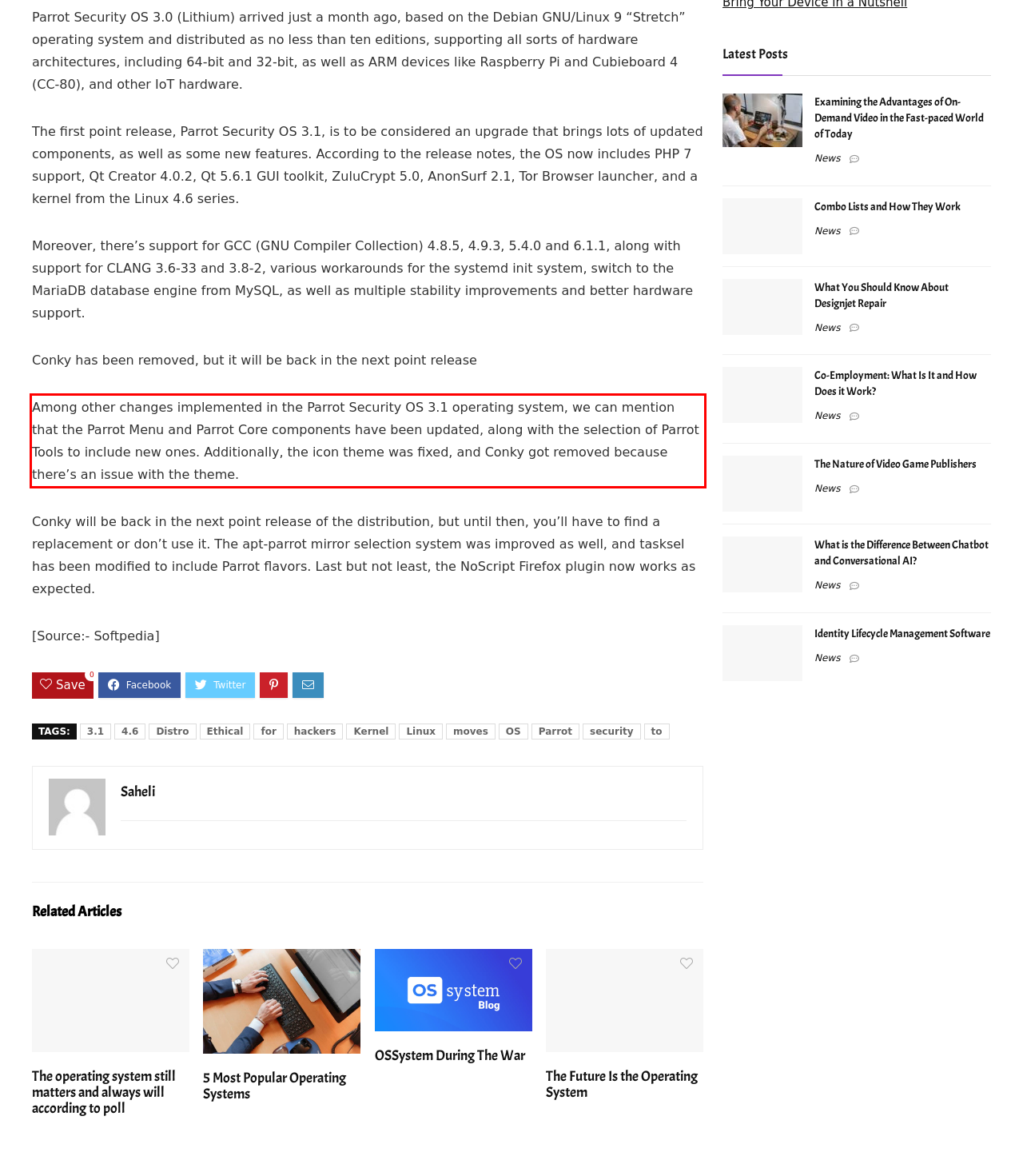Look at the webpage screenshot and recognize the text inside the red bounding box.

Among other changes implemented in the Parrot Security OS 3.1 operating system, we can mention that the Parrot Menu and Parrot Core components have been updated, along with the selection of Parrot Tools to include new ones. Additionally, the icon theme was fixed, and Conky got removed because there’s an issue with the theme.